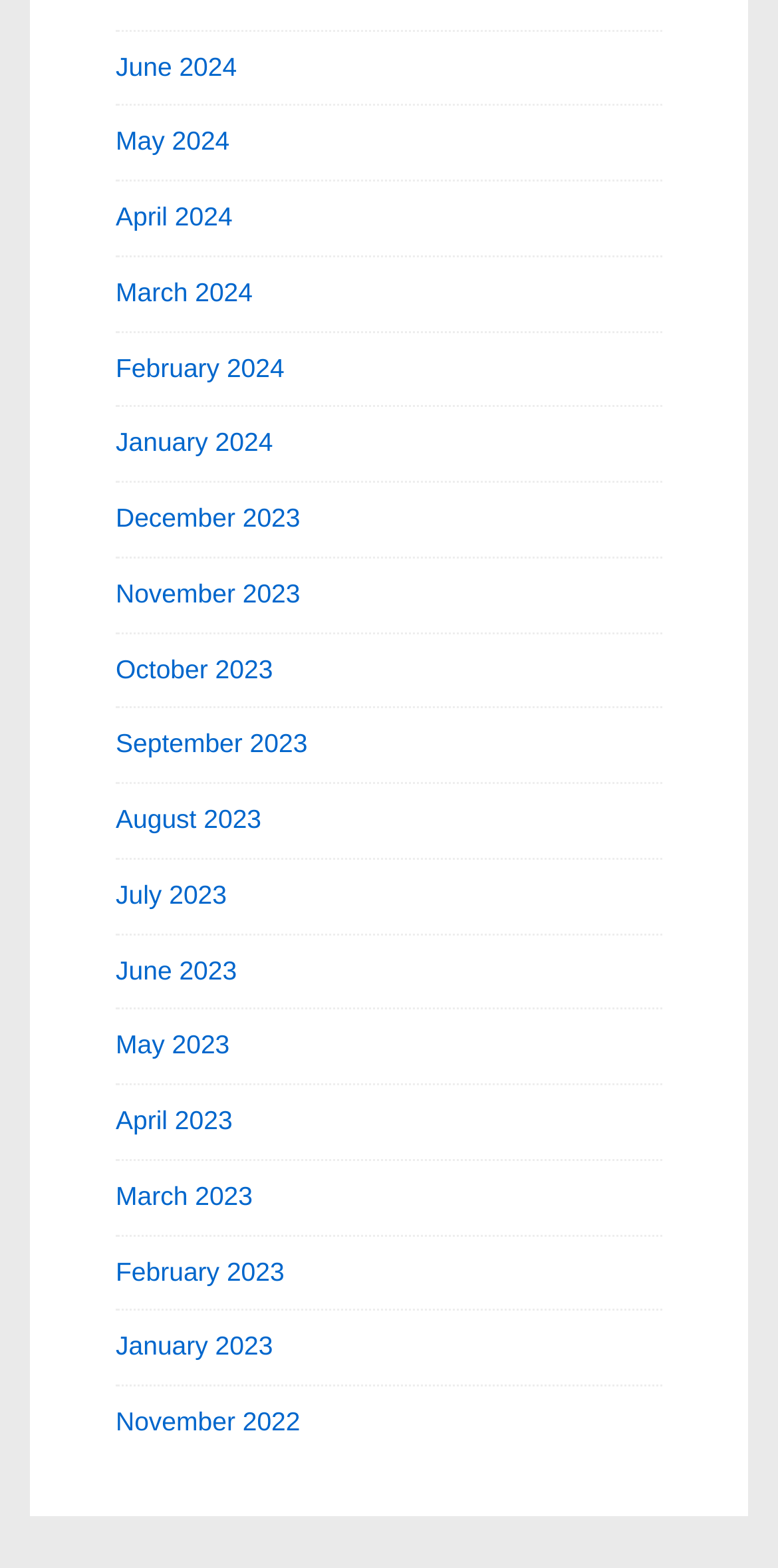Please locate the bounding box coordinates of the element that needs to be clicked to achieve the following instruction: "Browse November 2022". The coordinates should be four float numbers between 0 and 1, i.e., [left, top, right, bottom].

[0.149, 0.897, 0.386, 0.916]